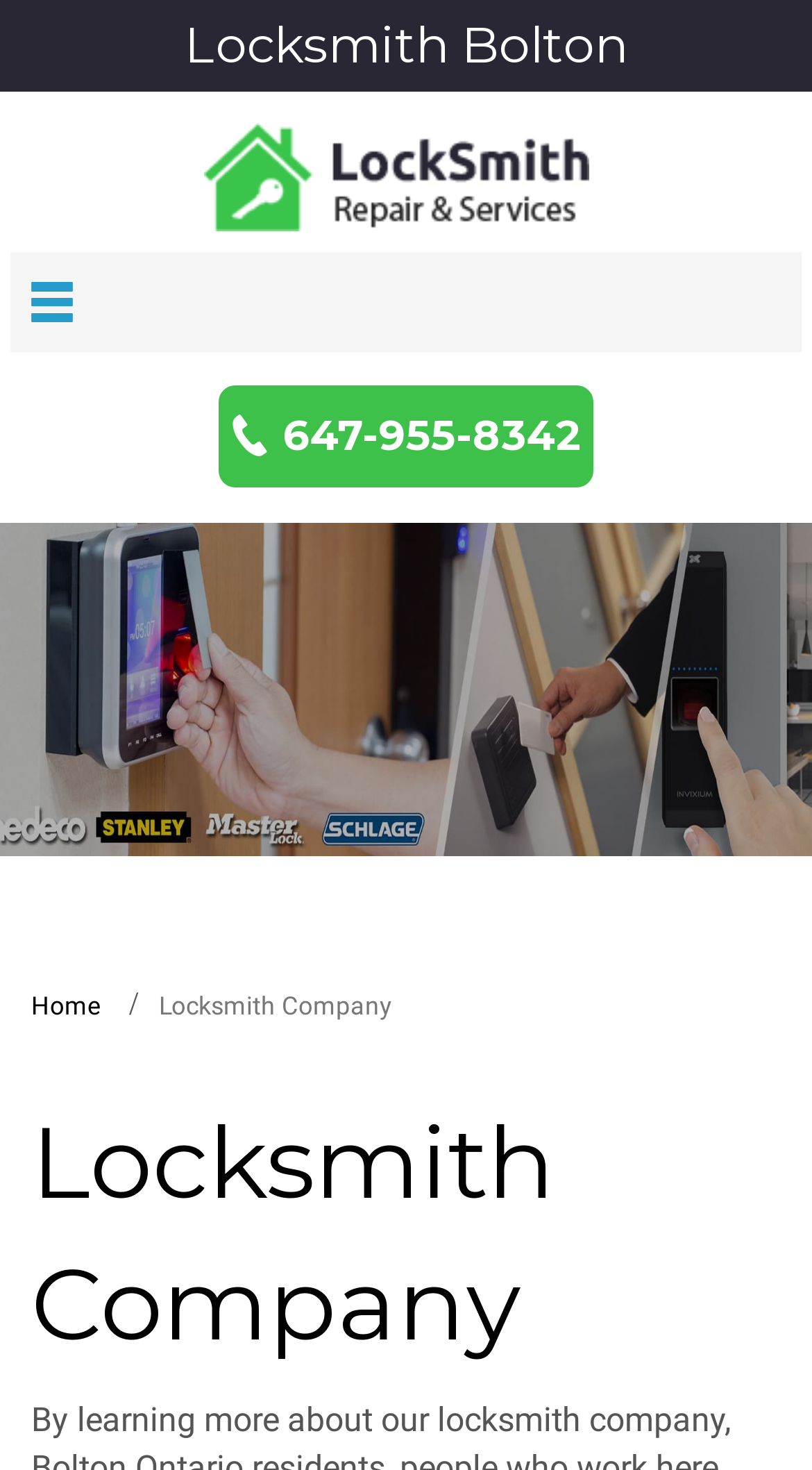Bounding box coordinates are specified in the format (top-left x, top-left y, bottom-right x, bottom-right y). All values are floating point numbers bounded between 0 and 1. Please provide the bounding box coordinate of the region this sentence describes: Home

[0.038, 0.674, 0.123, 0.694]